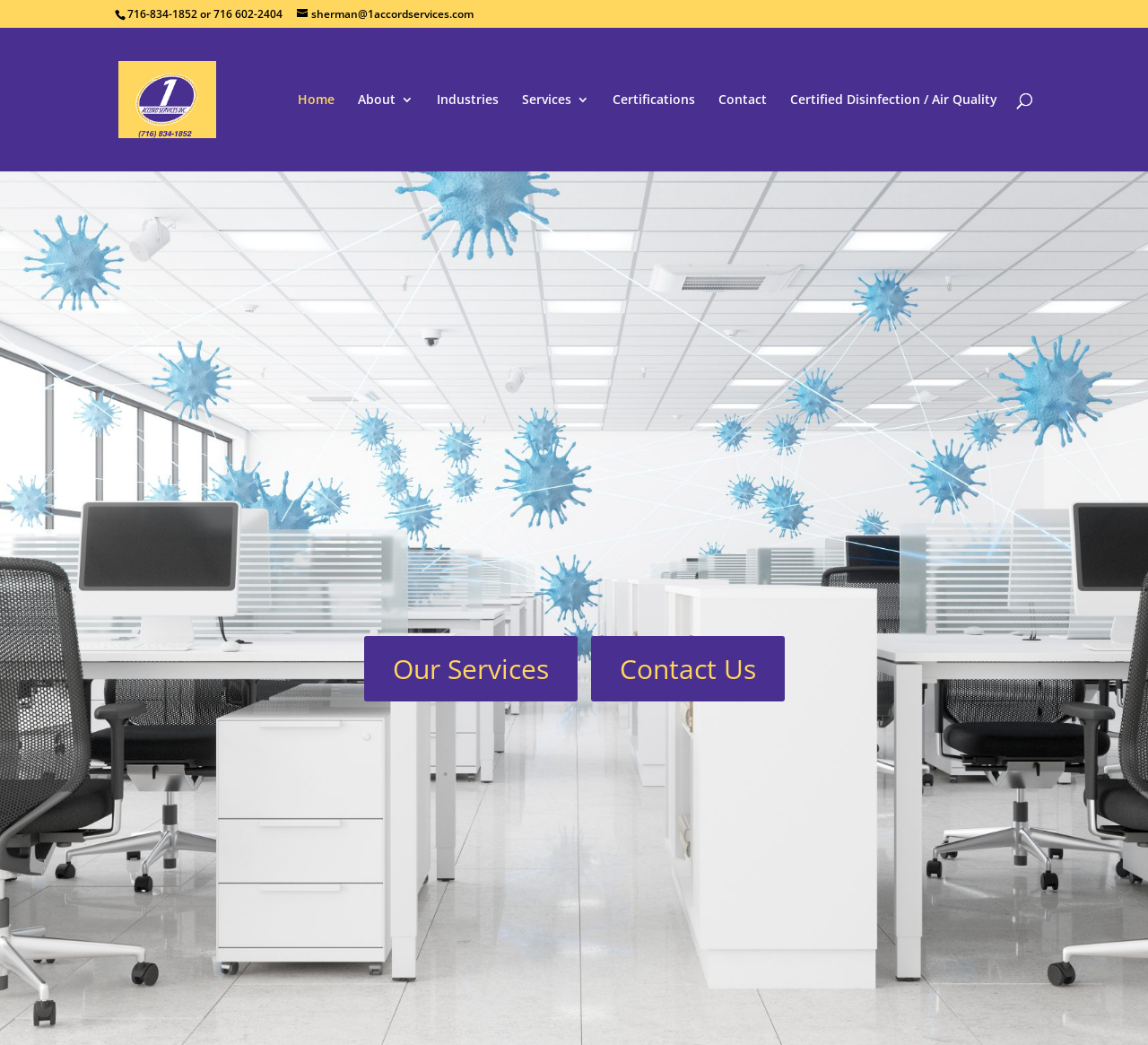Using the element description provided, determine the bounding box coordinates in the format (top-left x, top-left y, bottom-right x, bottom-right y). Ensure that all values are floating point numbers between 0 and 1. Element description: alt="1 Accord Services, Inc."

[0.103, 0.086, 0.233, 0.102]